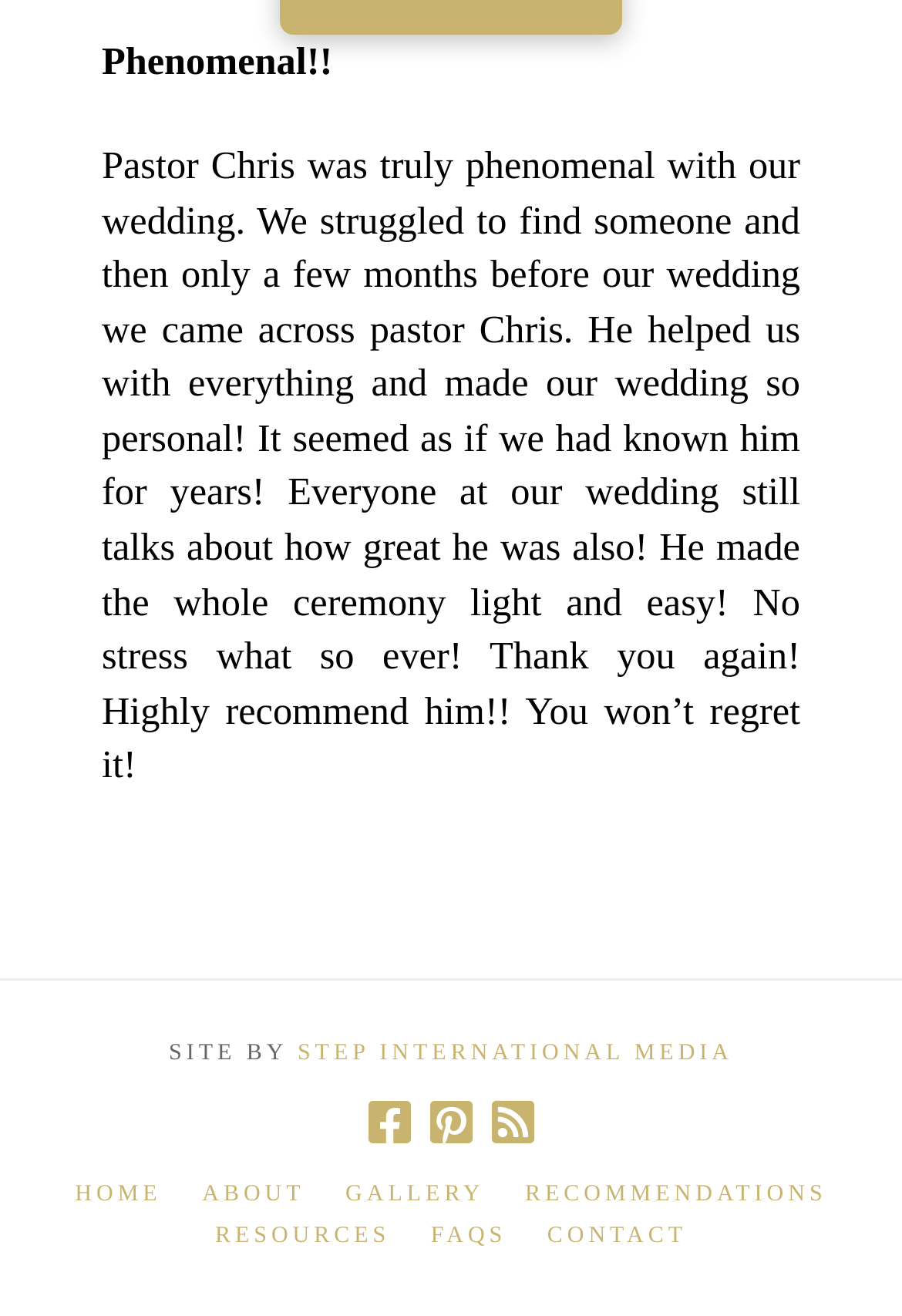Identify the bounding box coordinates of the region that needs to be clicked to carry out this instruction: "learn more about the pastor". Provide these coordinates as four float numbers ranging from 0 to 1, i.e., [left, top, right, bottom].

[0.224, 0.897, 0.338, 0.92]